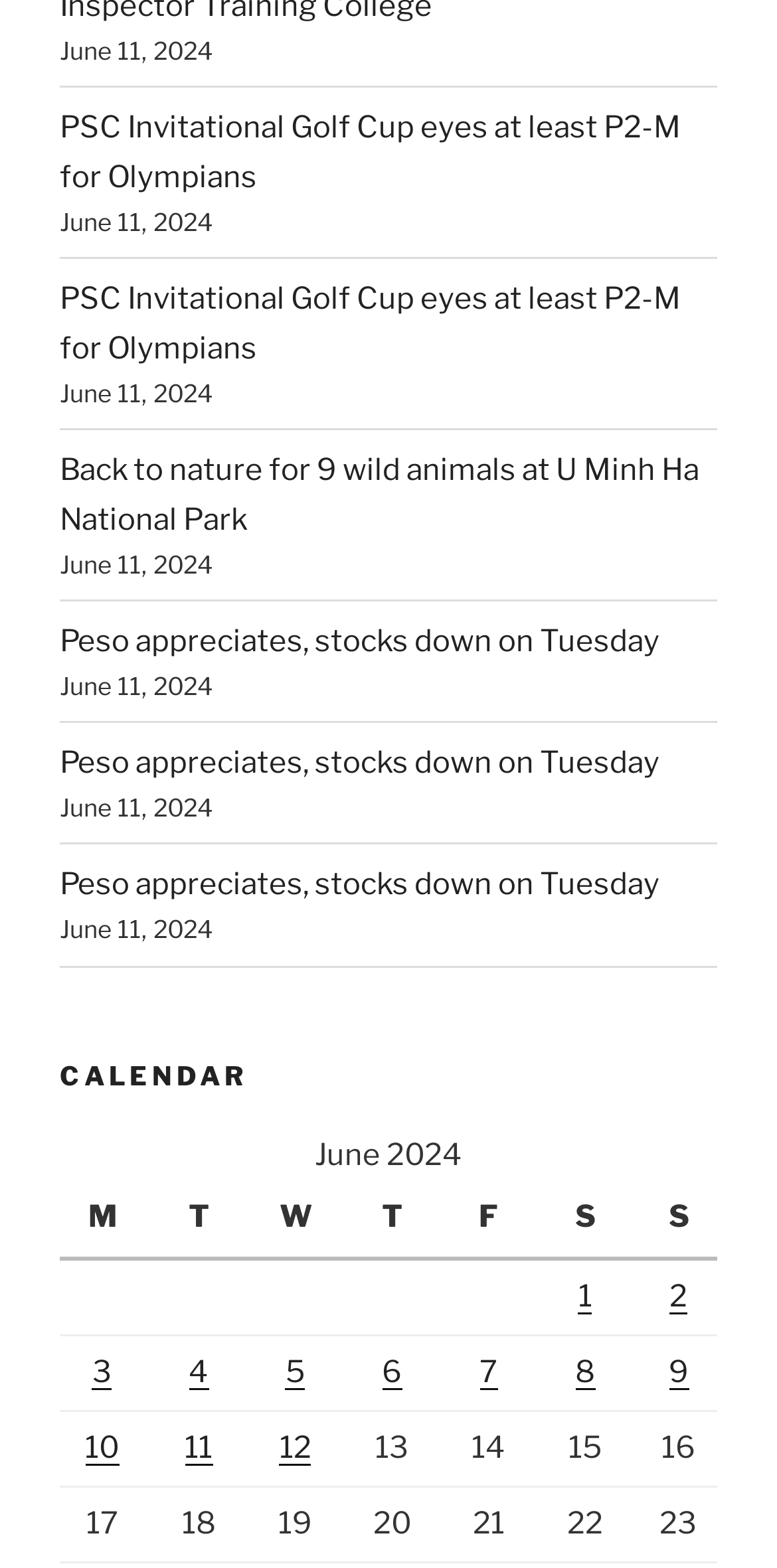Determine the bounding box coordinates for the area you should click to complete the following instruction: "Click on the link 'PSC Invitational Golf Cup eyes at least P2-M for Olympians'".

[0.077, 0.07, 0.877, 0.124]